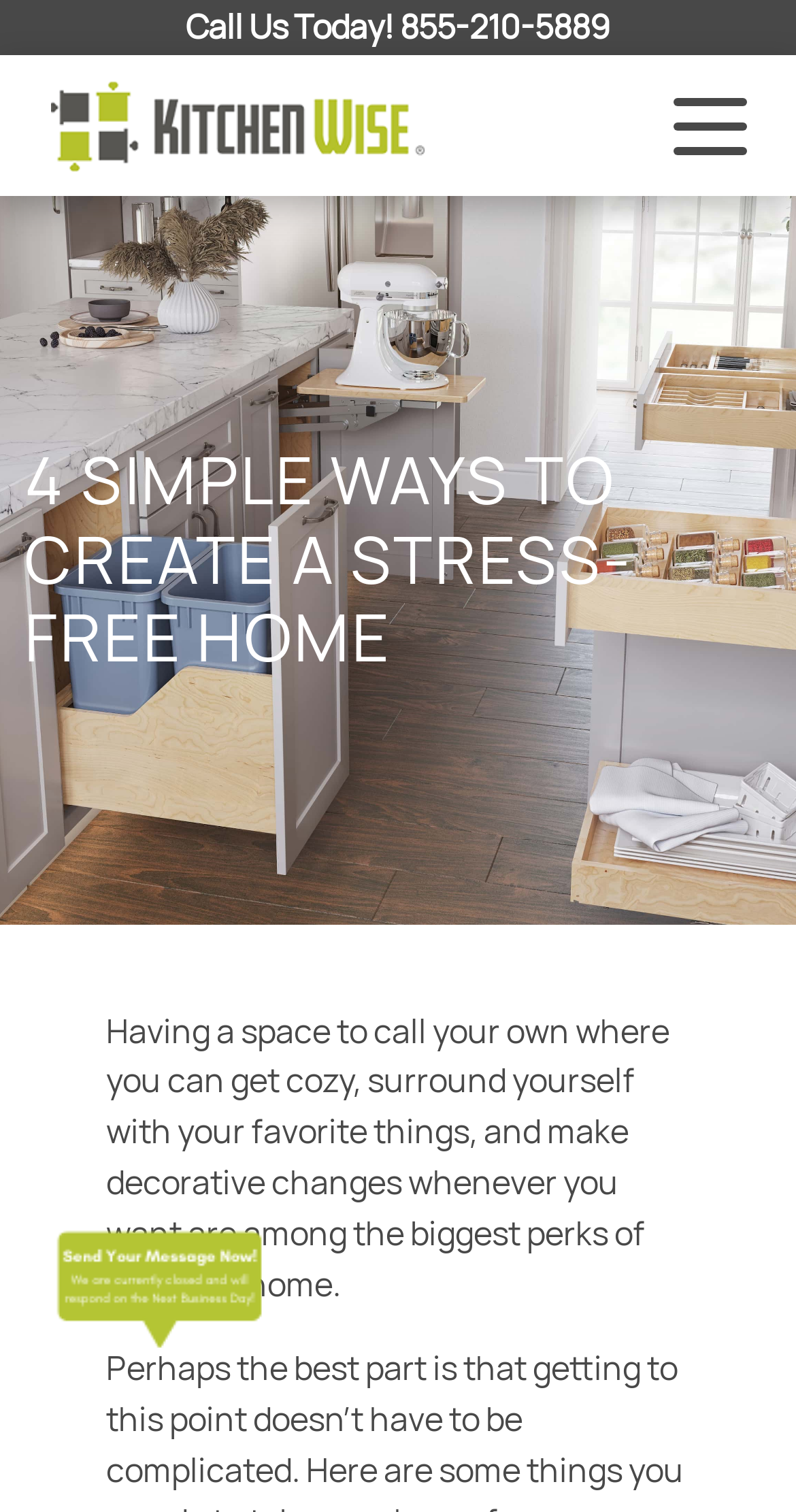What is the benefit of owning a home?
Ensure your answer is thorough and detailed.

I found the benefit of owning a home by reading the static text element which describes the perks of owning a home, including having a space to call your own where you can get cozy, surround yourself with your favorite things, and make decorative changes whenever you want.